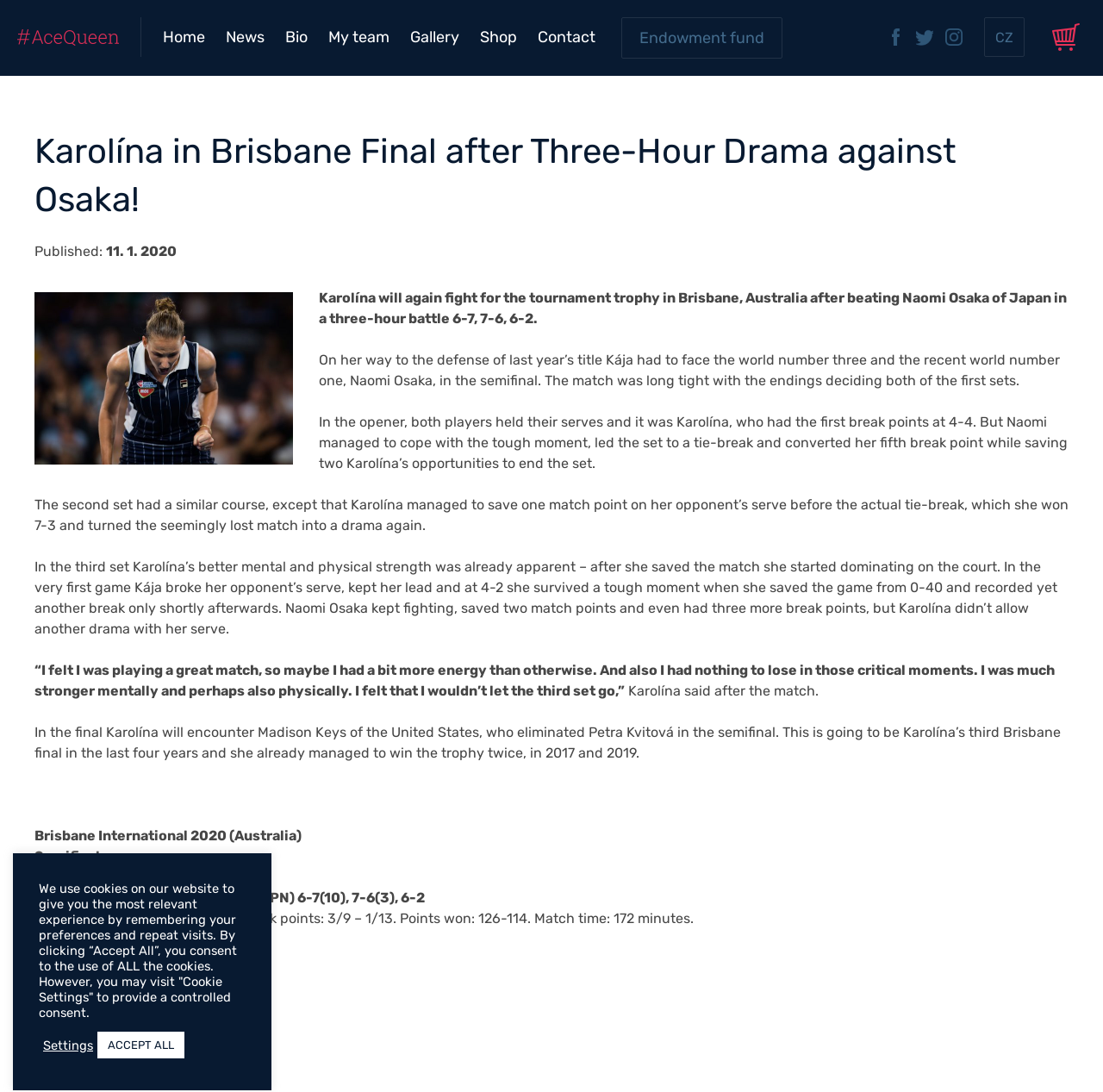Who will Karolína face in the final?
Using the image, answer in one word or phrase.

Madison Keys